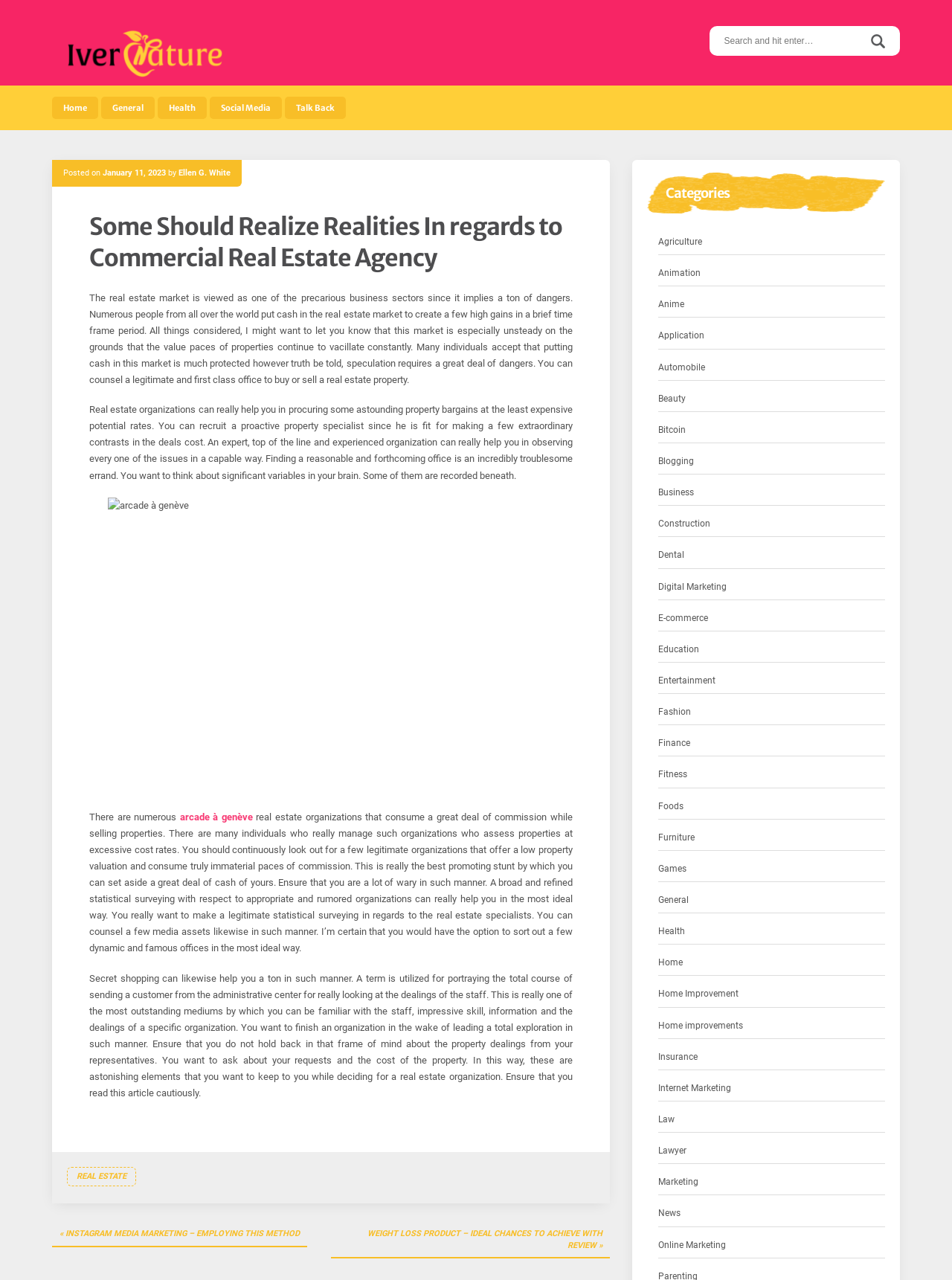Determine the bounding box coordinates of the section to be clicked to follow the instruction: "Search for something". The coordinates should be given as four float numbers between 0 and 1, formatted as [left, top, right, bottom].

[0.745, 0.02, 0.945, 0.044]